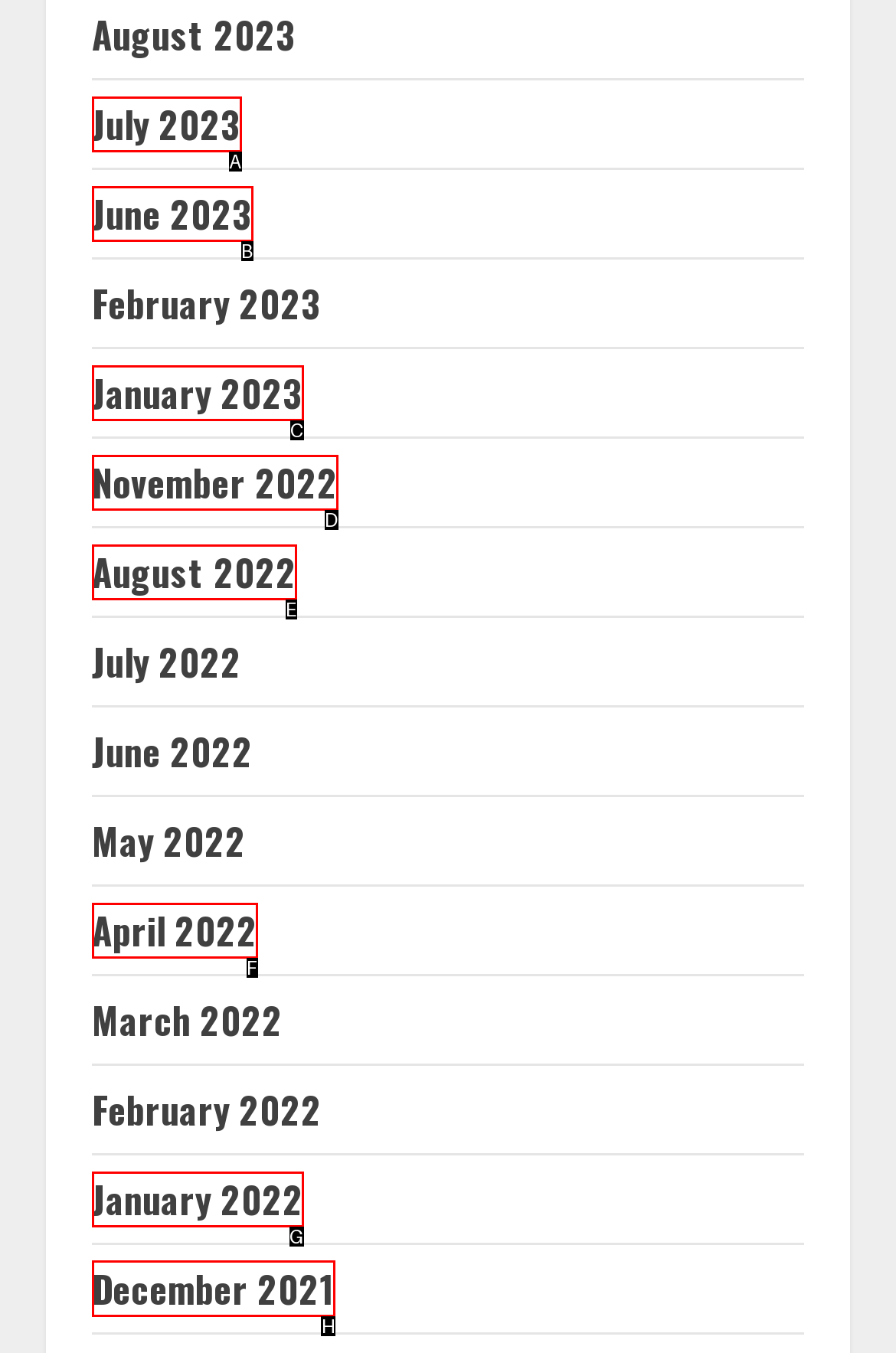Choose the letter of the element that should be clicked to complete the task: View December 2021
Answer with the letter from the possible choices.

H